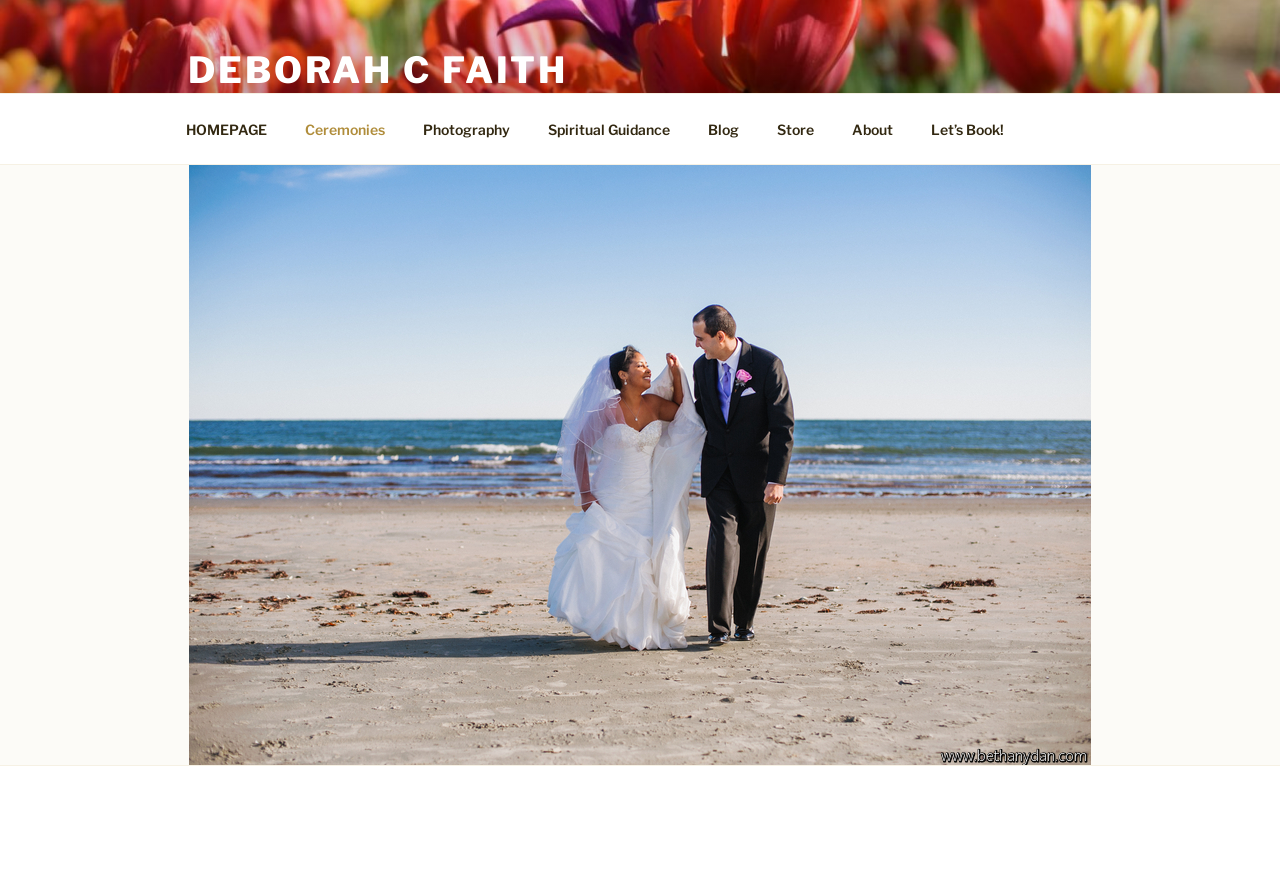What is the name of the wedding officiant?
Please answer the question with a detailed response using the information from the screenshot.

I found the name 'Deborah C Faith' on the top of the webpage, which is a link element, indicating that it is a clickable text. This suggests that Deborah C Faith is the wedding officiant being referred to.